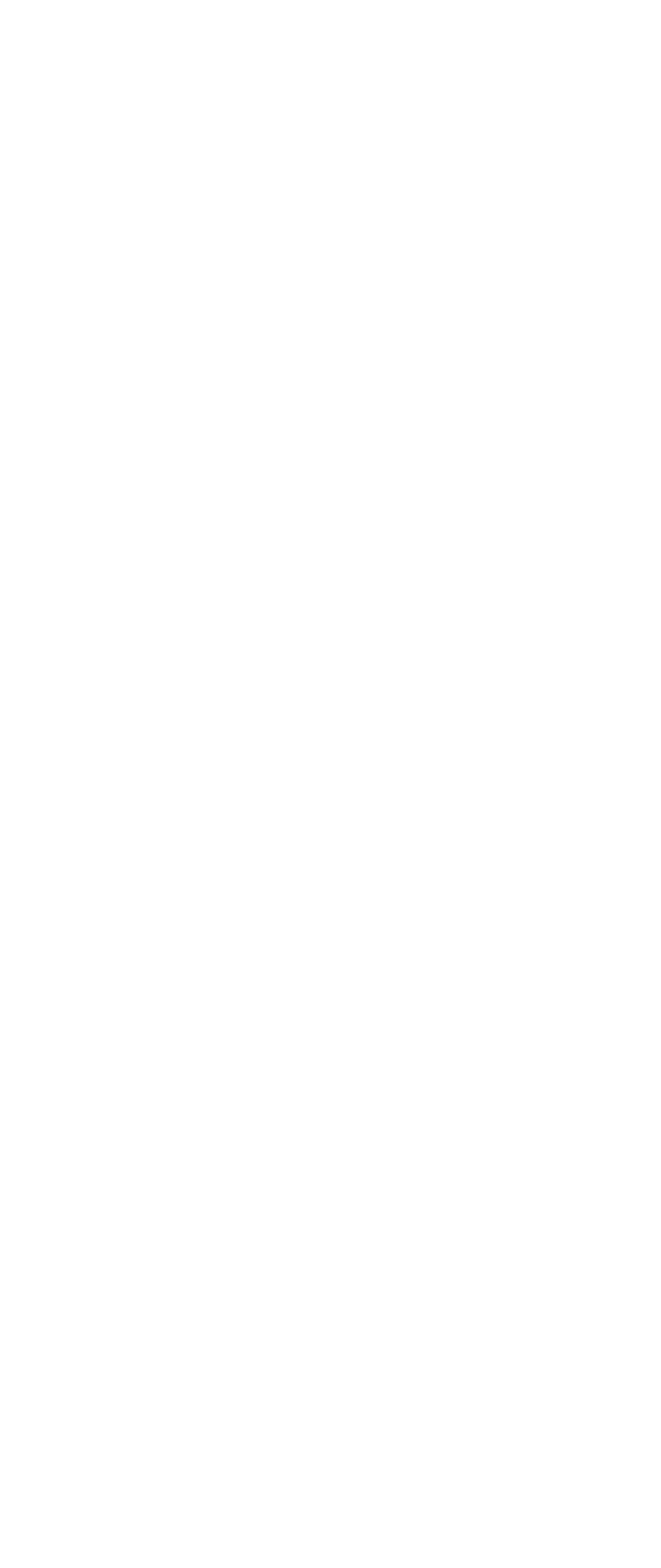Using the provided element description, identify the bounding box coordinates as (top-left x, top-left y, bottom-right x, bottom-right y). Ensure all values are between 0 and 1. Description: alt="*"

[0.533, 0.875, 0.662, 0.894]